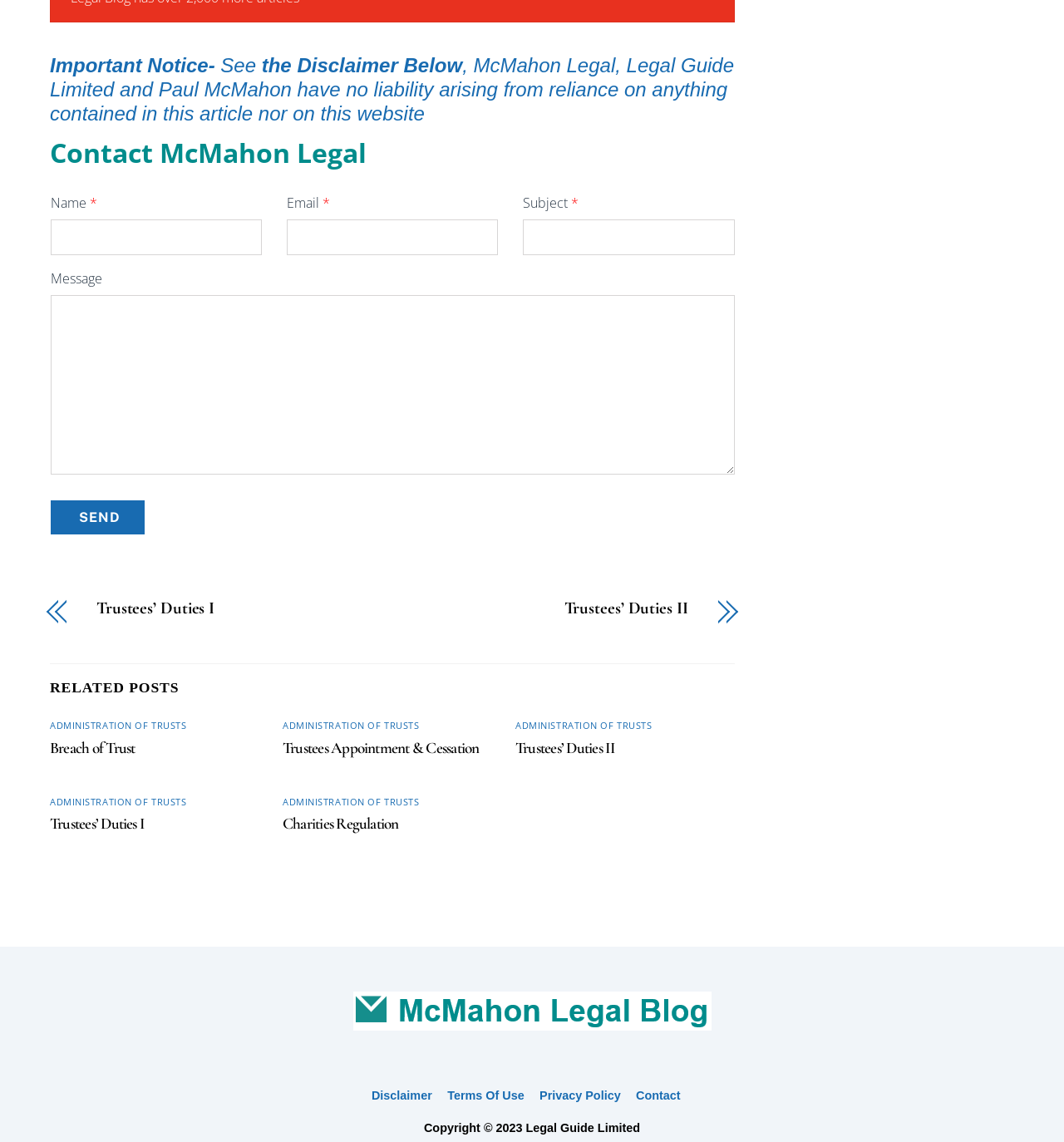Show the bounding box coordinates of the region that should be clicked to follow the instruction: "Contact McMahon Legal."

[0.047, 0.124, 0.351, 0.148]